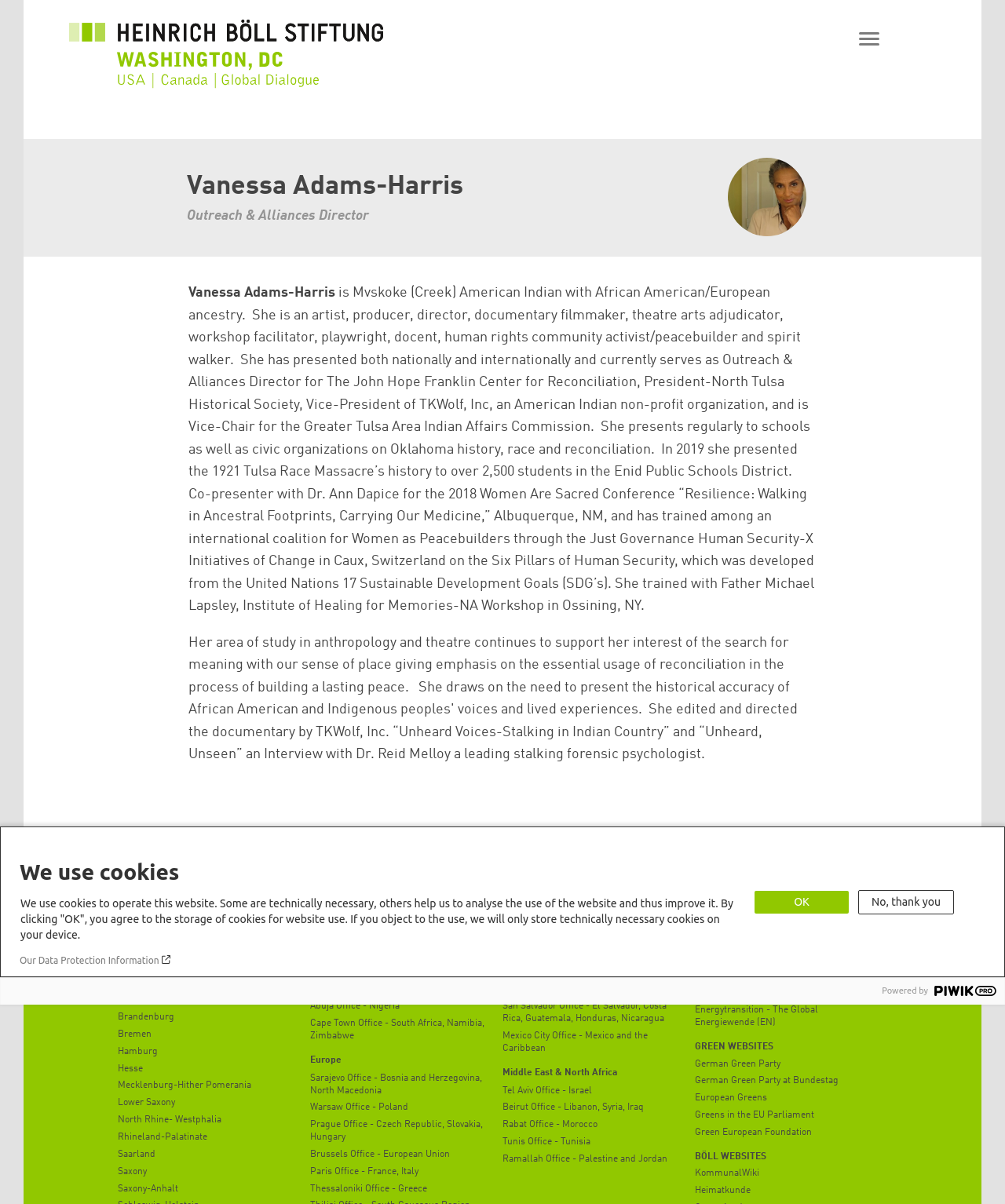Offer an extensive depiction of the webpage and its key elements.

The webpage is about Vanessa Adams-Harris, an Outreach & Alliances Director at the Heinrich Böll Stiftung, Washington, DC Office. At the top left corner, there is a logo of Heinrich Böll Stiftung, which is also a link. Next to the logo, there is a navigation menu button labeled "Menu" that allows users to access a slide-in menu.

The main content of the webpage is divided into two sections. On the left side, there is a section dedicated to Vanessa Adams-Harris, featuring her name, title, and a headshot image. Below her name and title, there is a lengthy paragraph describing her background, experience, and achievements.

On the right side, there is a section with multiple headings, including "HEINRICH-BÖLL-STIFTUNG", "STATE-LEVEL FOUNDATIONS", "INTERNATIONAL OFFICES", "BLOGS", "GREEN WEBSITES", and "BÖLL WEBSITES". Under each heading, there are multiple links to related websites or offices. The "INTERNATIONAL OFFICES" section is further divided into subheadings for different regions, including Africa, Europe, Latin America, and Middle East & North Africa.

At the bottom of the page, there is a section about cookies, informing users that the website uses cookies and providing a link to the data protection information. There is also an "OK" button to agree to the storage of cookies.

Additionally, there is a "back to top" button at the bottom right corner of the page, allowing users to quickly navigate back to the top of the page.